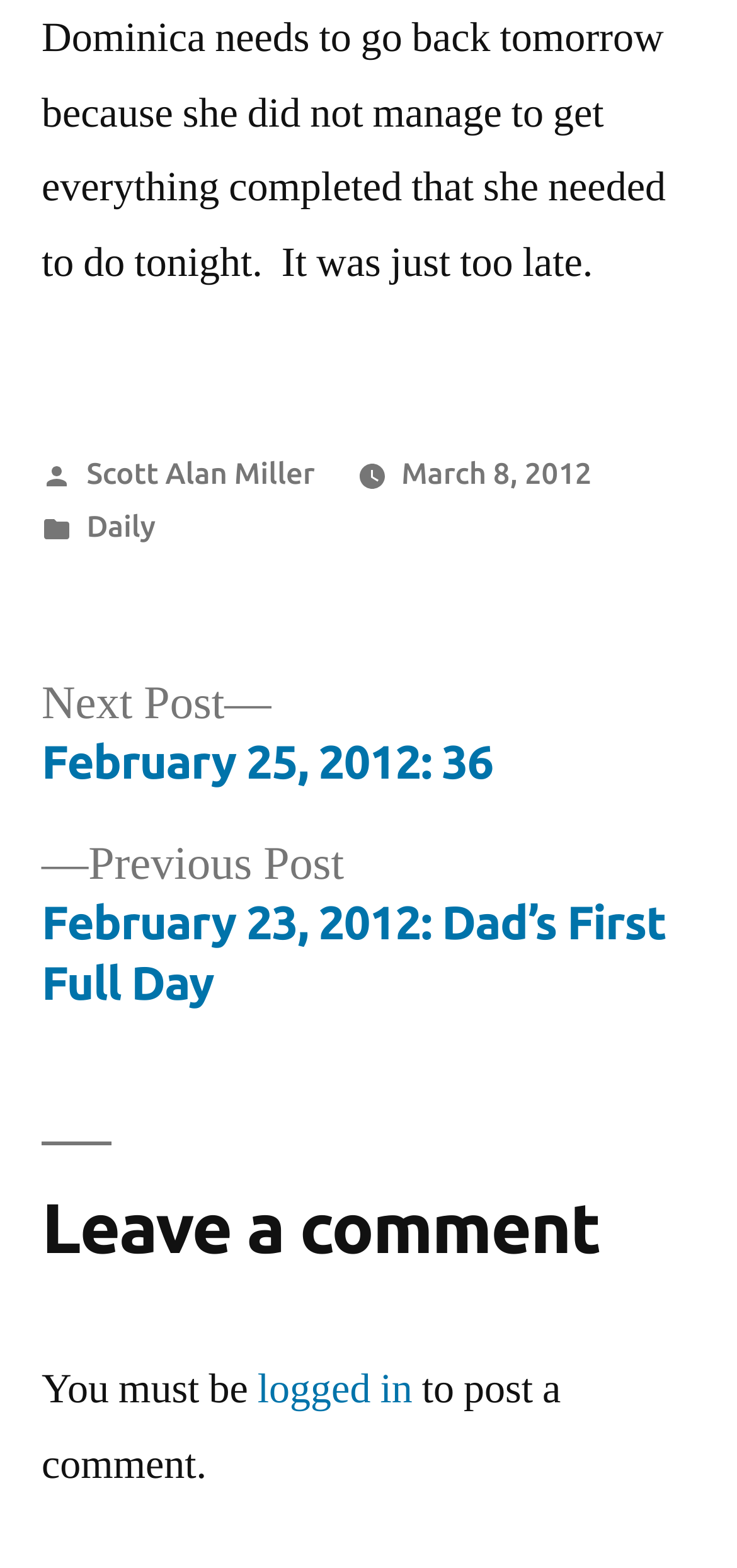What is the previous post about?
Based on the image, give a one-word or short phrase answer.

Dad's First Full Day